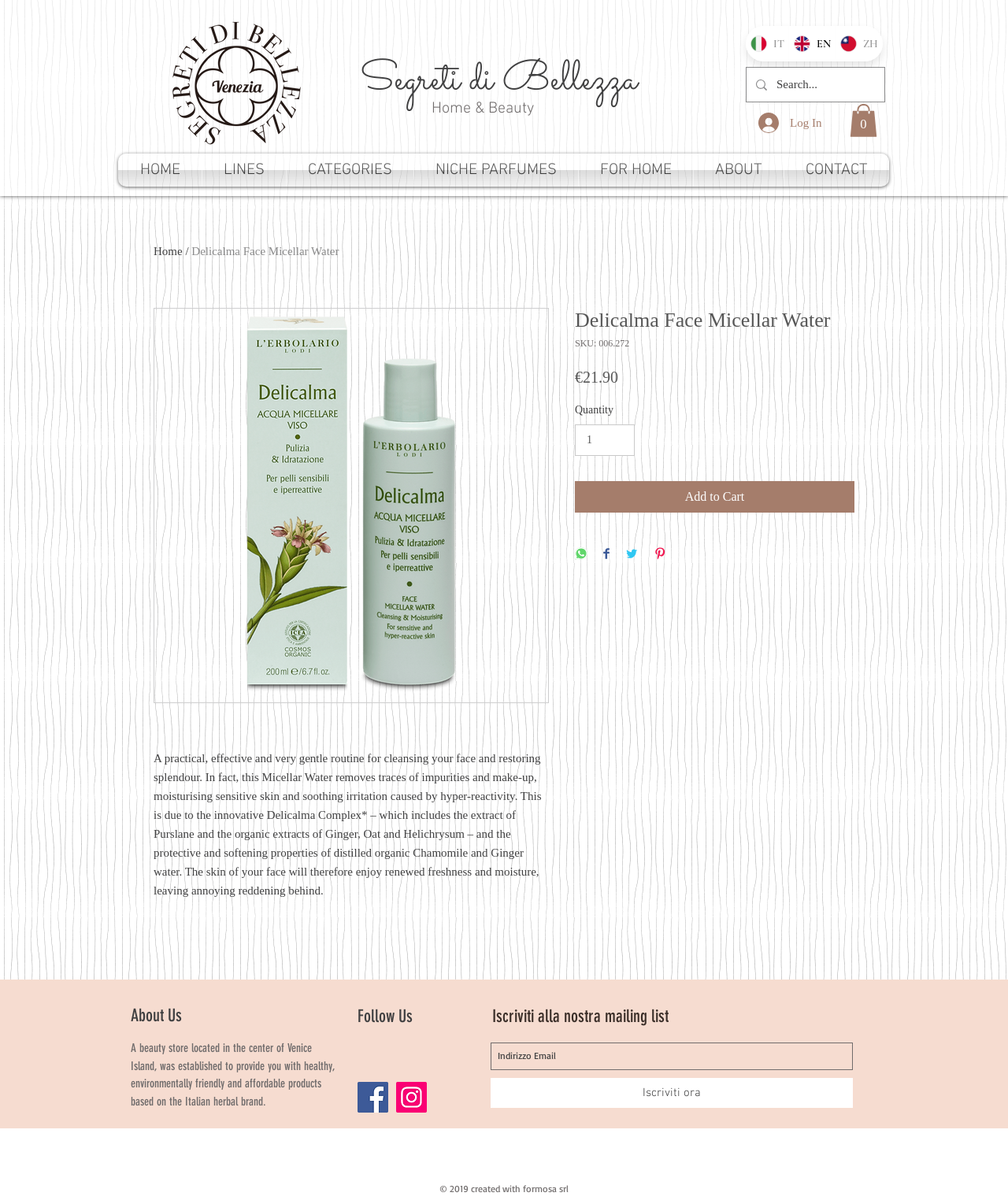Locate the UI element described by Log In in the provided webpage screenshot. Return the bounding box coordinates in the format (top-left x, top-left y, bottom-right x, bottom-right y), ensuring all values are between 0 and 1.

[0.741, 0.09, 0.814, 0.115]